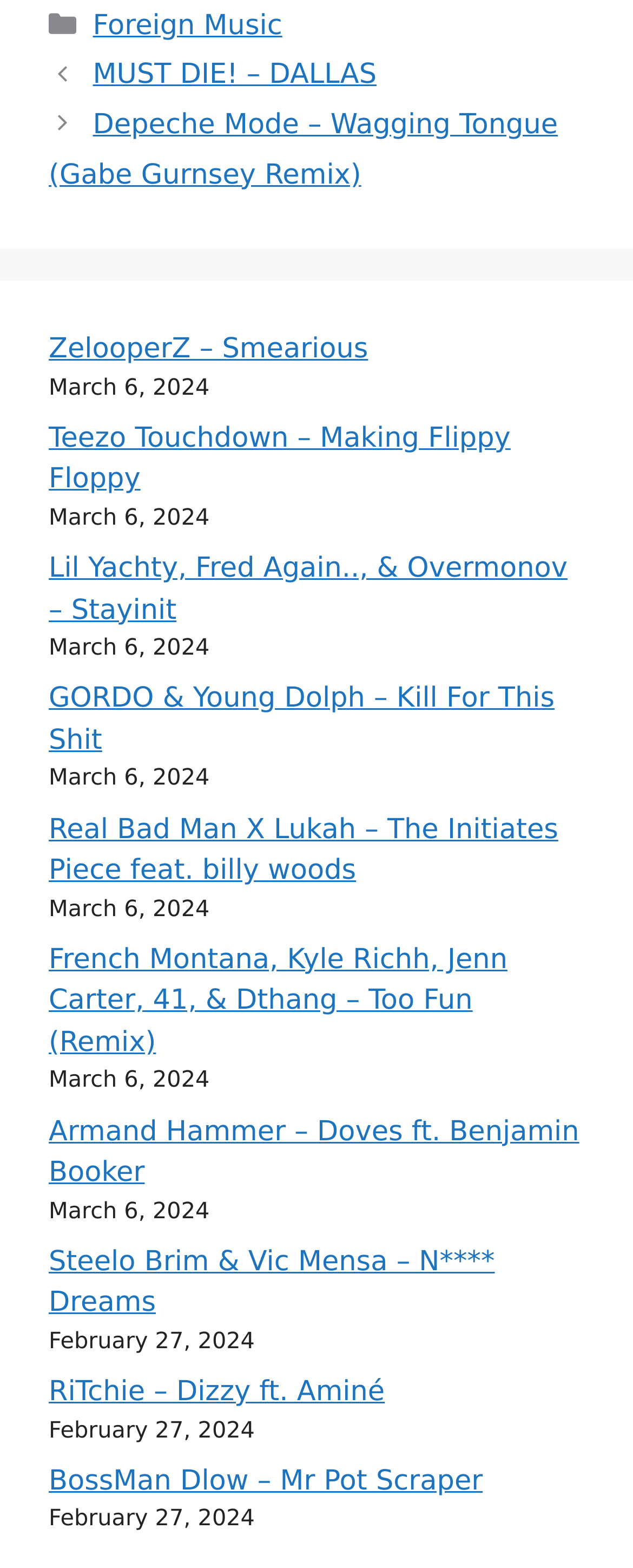Respond to the question below with a concise word or phrase:
Is the post 'Lil Yachty, Fred Again.., & Overmonov – Stayinit' newer than 'RiTchie – Dizzy ft. Aminé'?

Yes